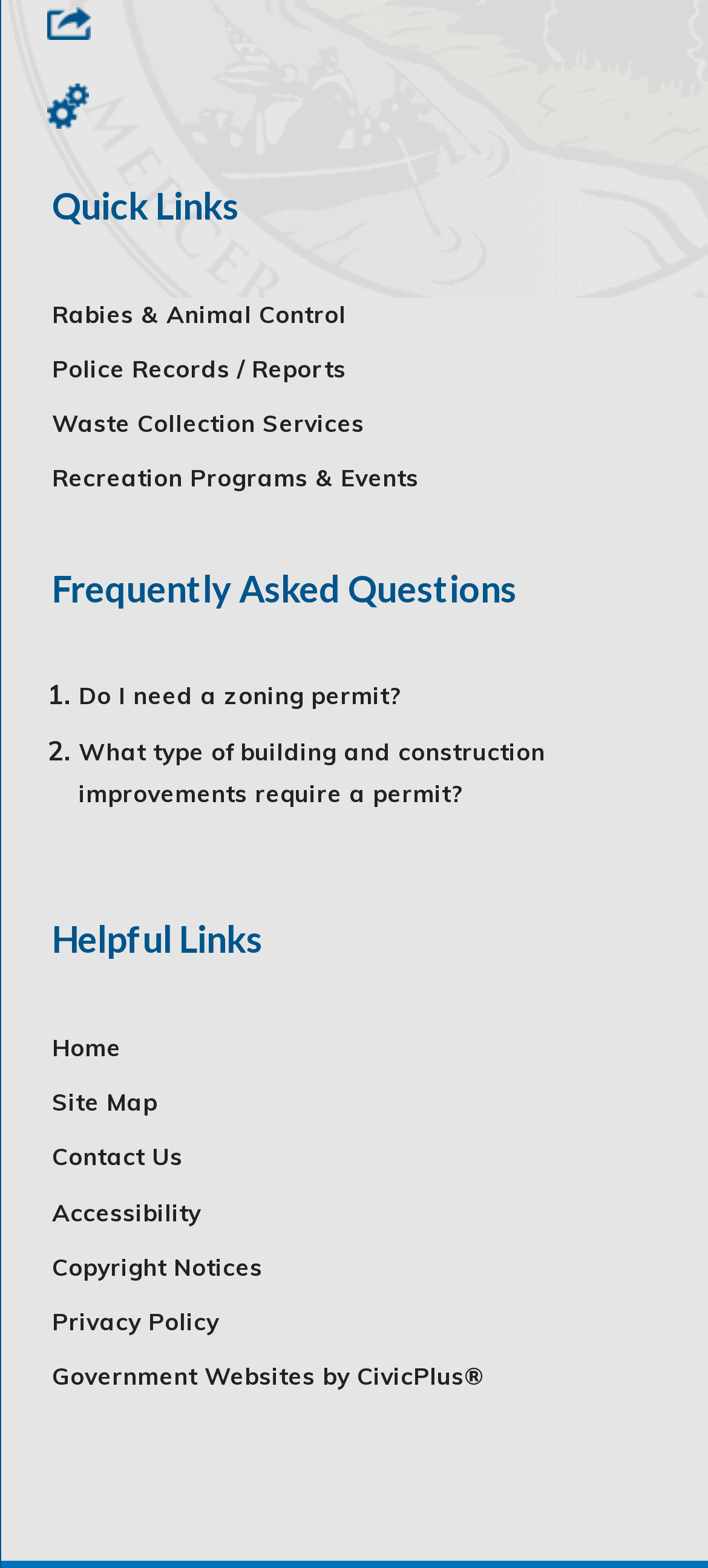Extract the bounding box of the UI element described as: "Helpful Links".

[0.074, 0.585, 0.371, 0.613]